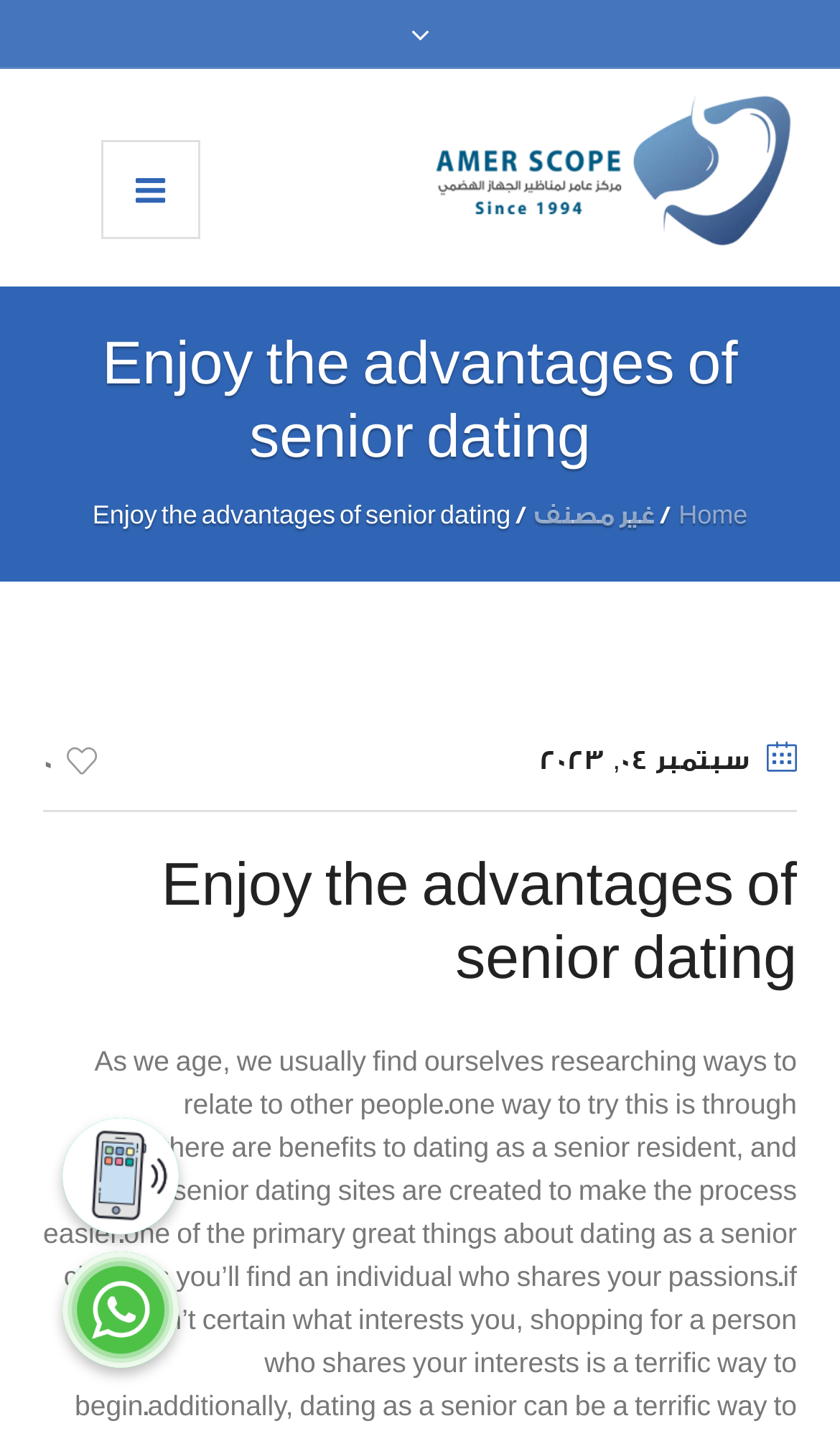How many links are there in the top section?
Your answer should be a single word or phrase derived from the screenshot.

3